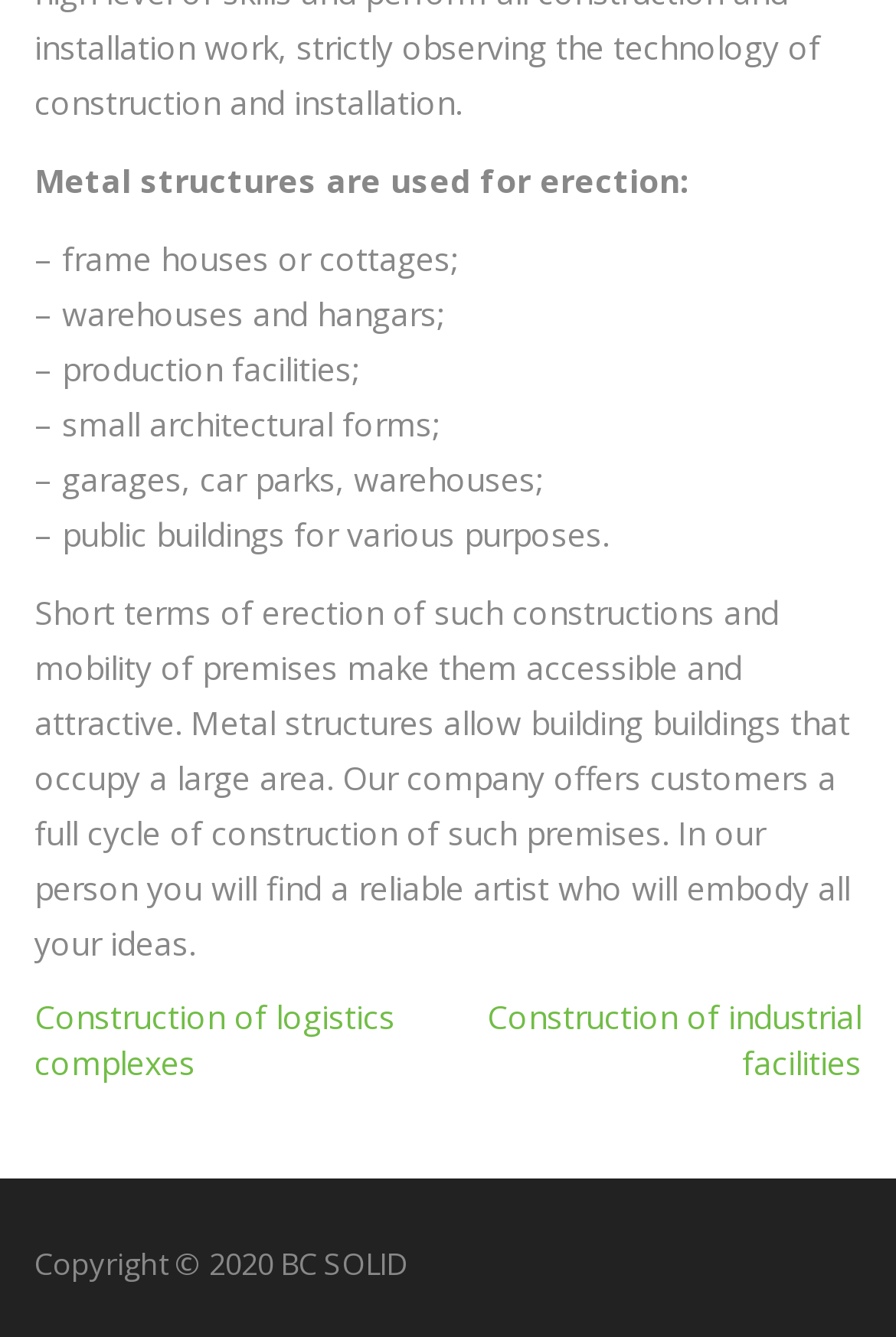Respond concisely with one word or phrase to the following query:
What type of buildings can be built using metal structures?

Large area buildings